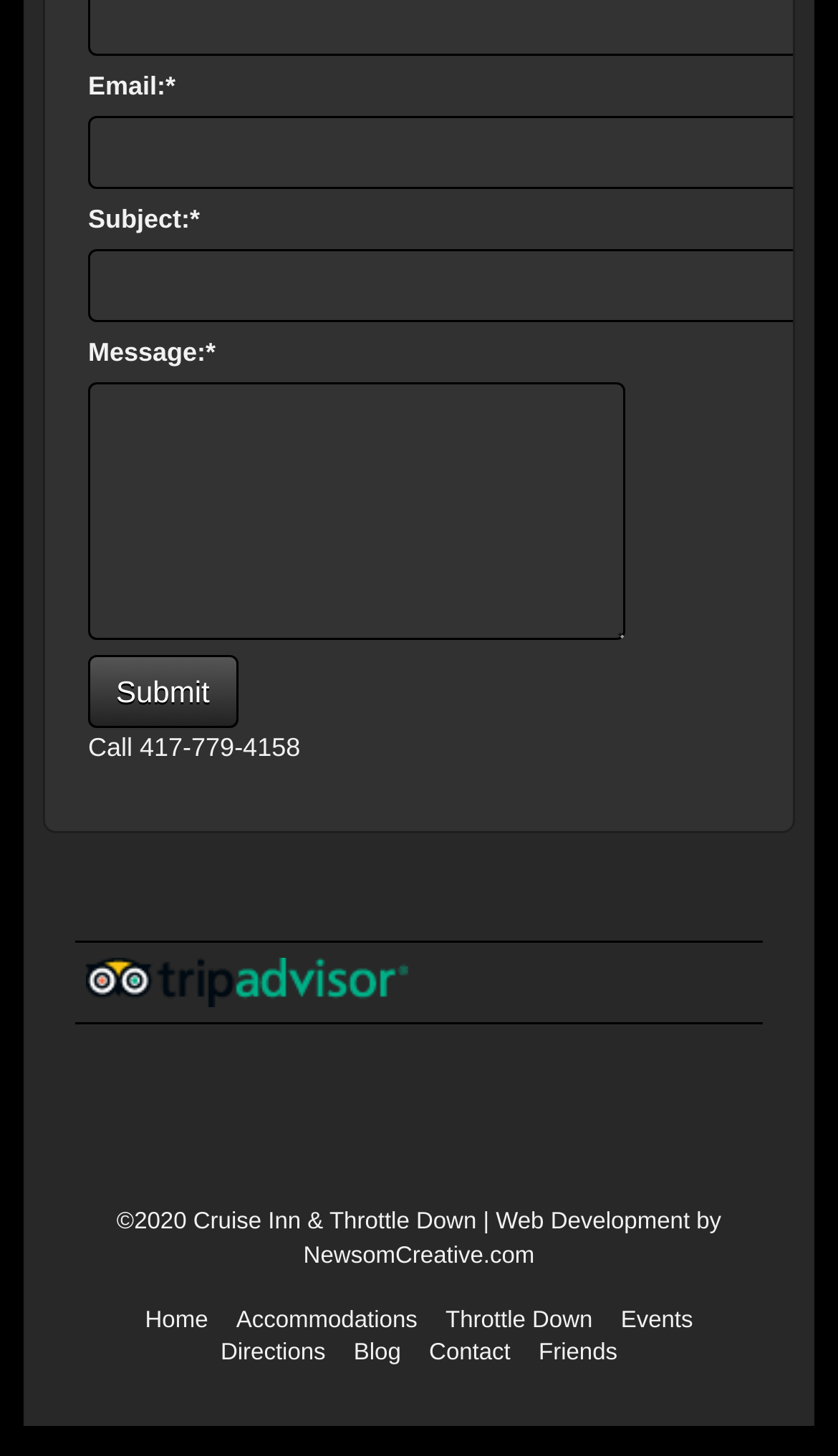Identify the bounding box coordinates of the area you need to click to perform the following instruction: "Enter email".

[0.105, 0.263, 0.746, 0.44]